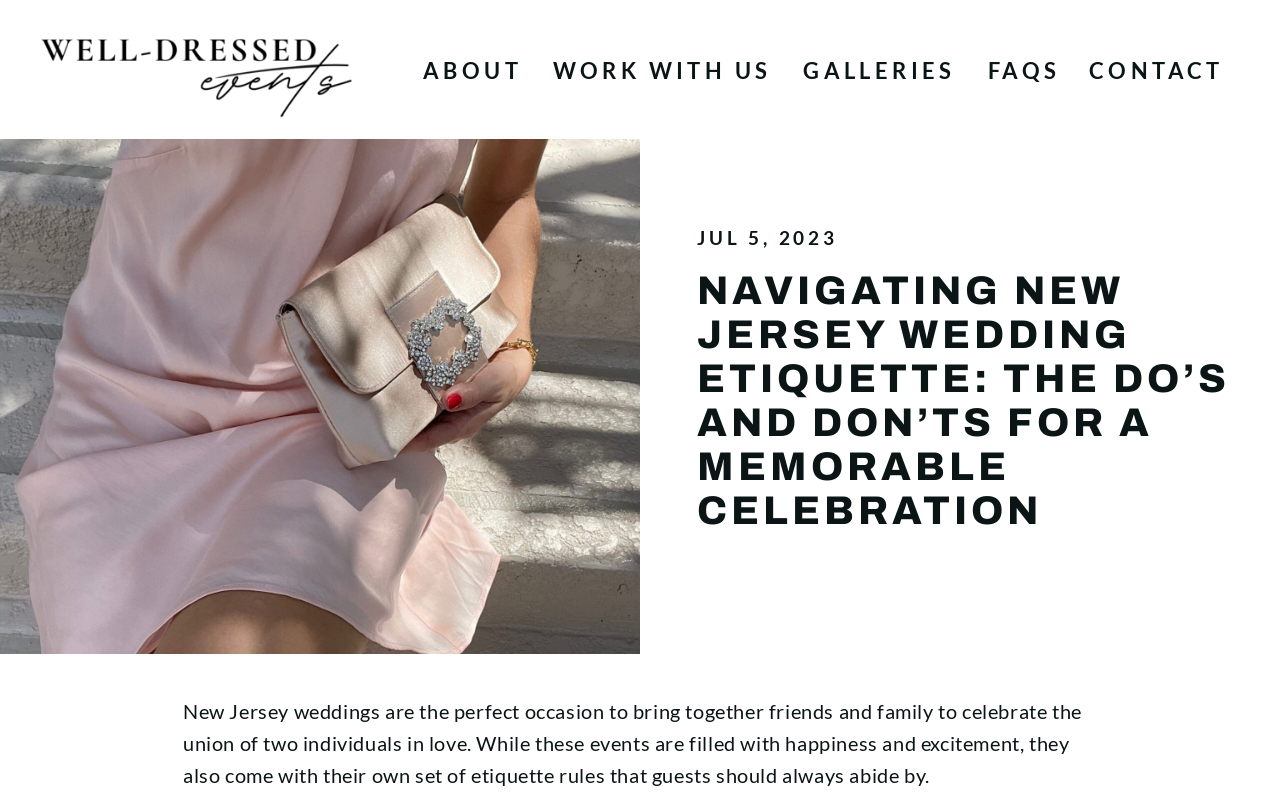Can you give a detailed response to the following question using the information from the image? What is the topic of the webpage?

Based on the heading 'NAVIGATING NEW JERSEY WEDDING ETIQUETTE: THE DO’S AND DON’TS FOR A MEMORABLE CELEBRATION', it is clear that the topic of the webpage is wedding etiquette, specifically in the context of New Jersey weddings.